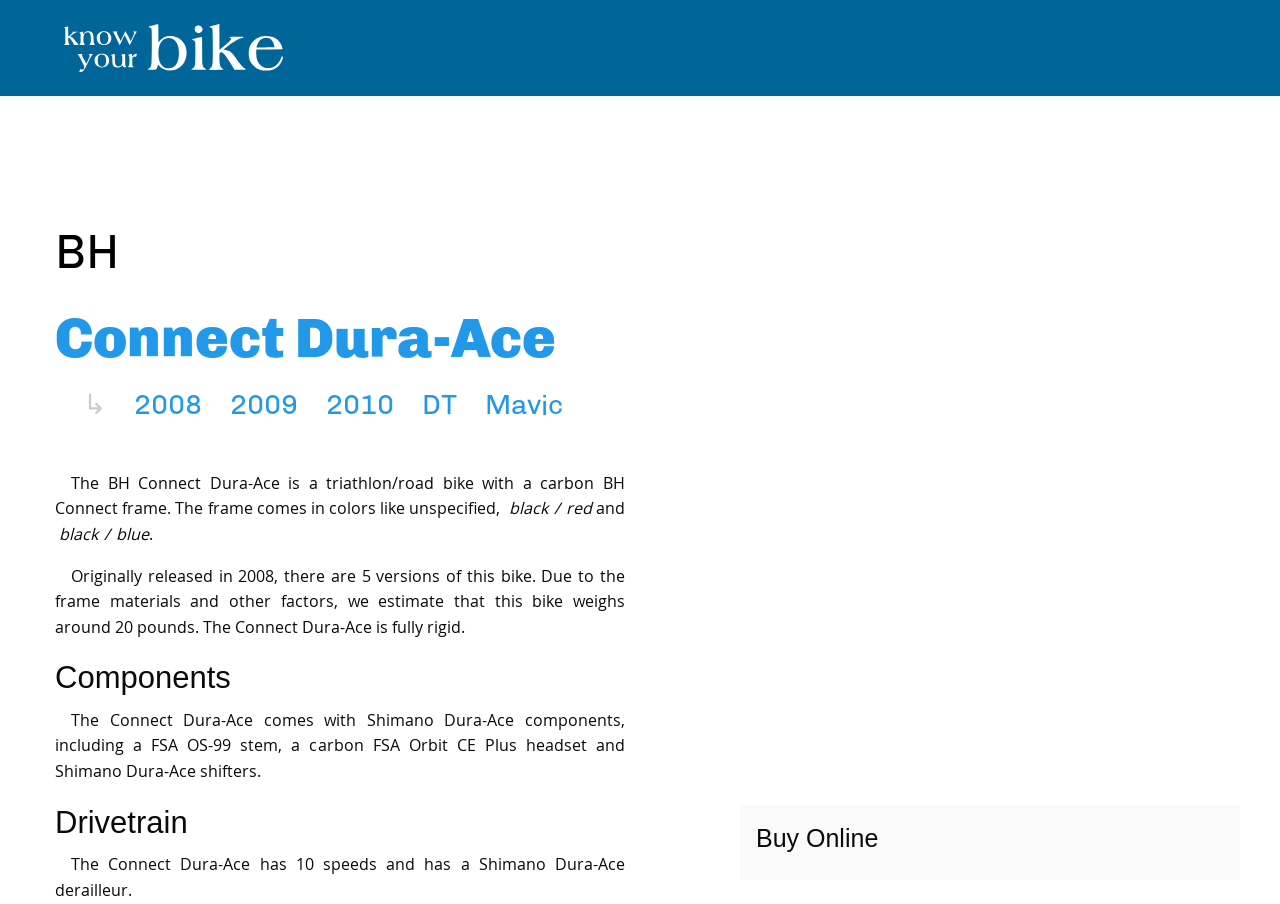Bounding box coordinates should be in the format (top-left x, top-left y, bottom-right x, bottom-right y) and all values should be floating point numbers between 0 and 1. Determine the bounding box coordinate for the UI element described as: 2009

[0.18, 0.429, 0.233, 0.465]